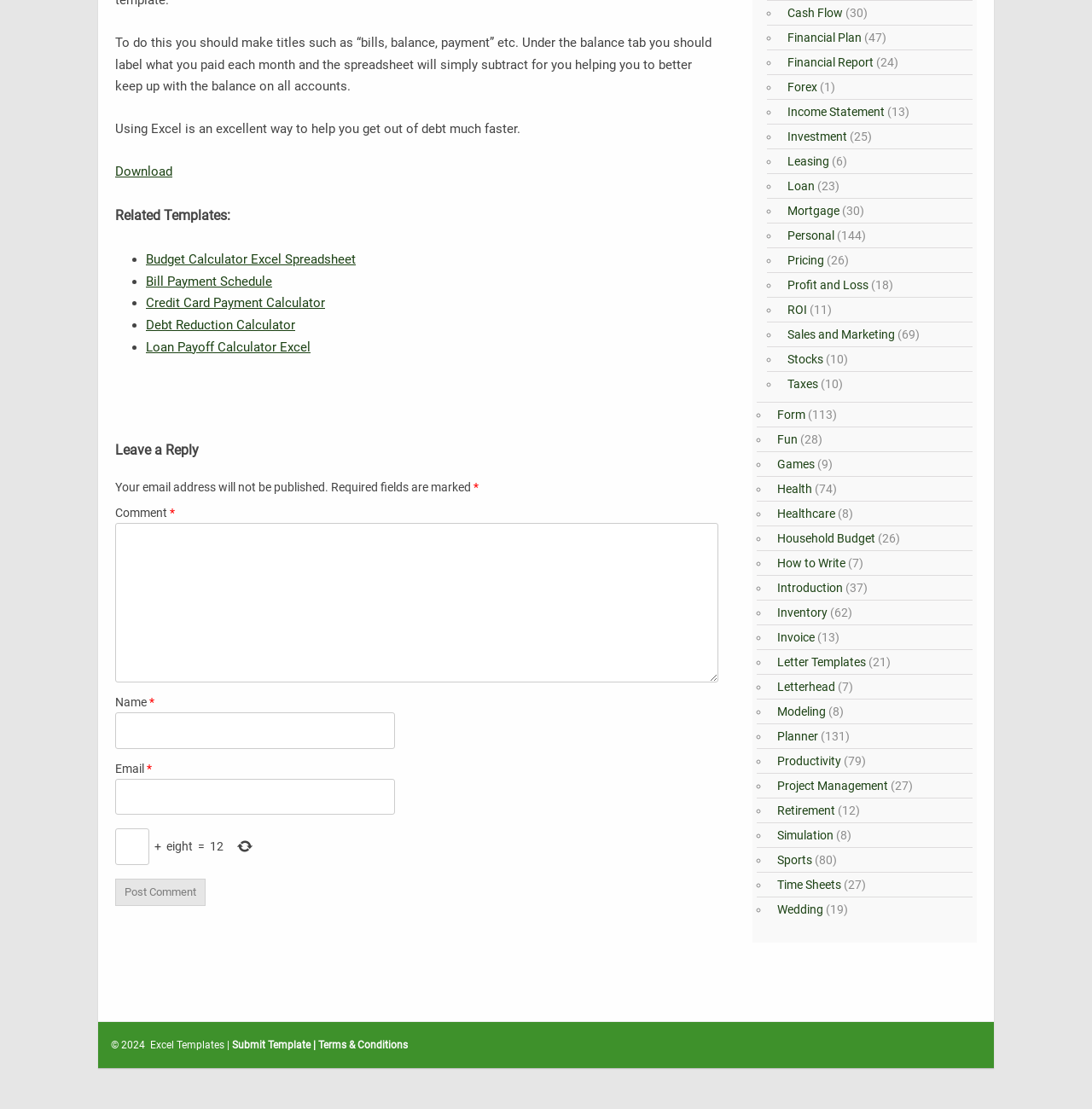Determine the bounding box coordinates for the UI element described. Format the coordinates as (top-left x, top-left y, bottom-right x, bottom-right y) and ensure all values are between 0 and 1. Element description: parent_node: Email * aria-describedby="email-notes" name="email"

[0.105, 0.702, 0.361, 0.735]